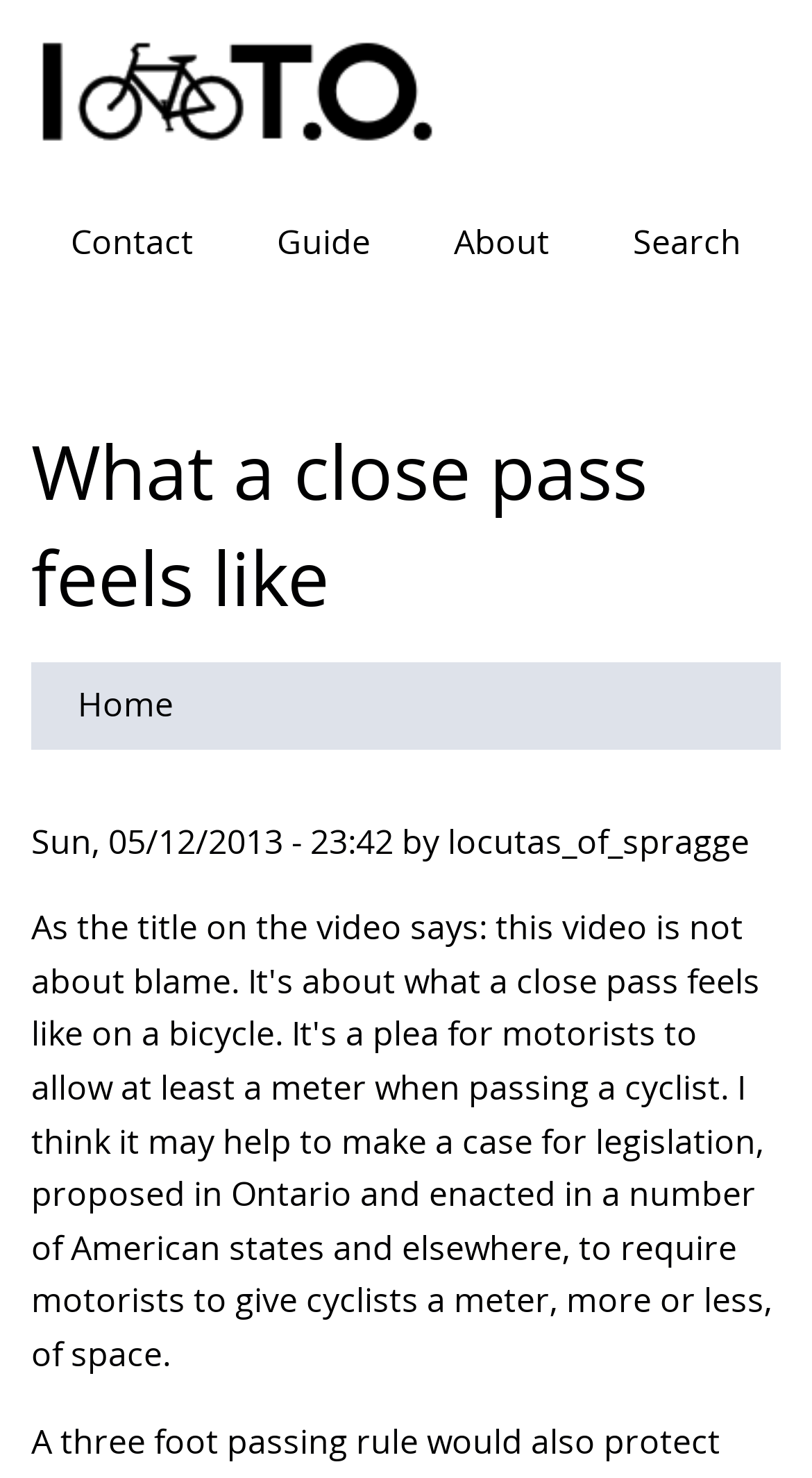What is the position of the 'Search' link?
Answer the question with a detailed and thorough explanation.

I analyzed the bounding box coordinates of the 'Search' link element and found that its x2 coordinate is 0.964, which is the largest among all the link elements in the site header, indicating that it is located at the rightmost position.